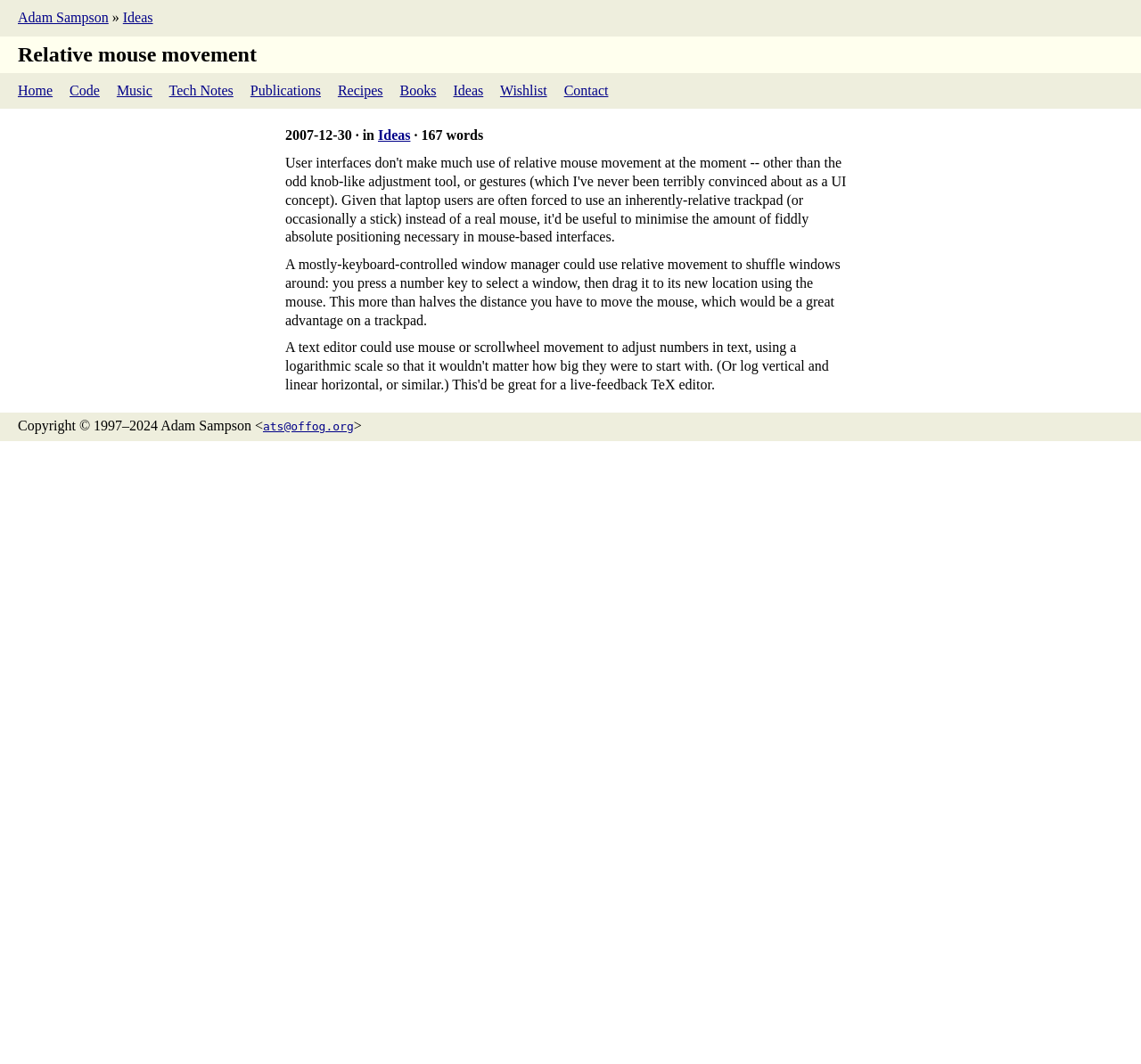What is the purpose of the number key in the described window manager?
Using the visual information, answer the question in a single word or phrase.

Select a window